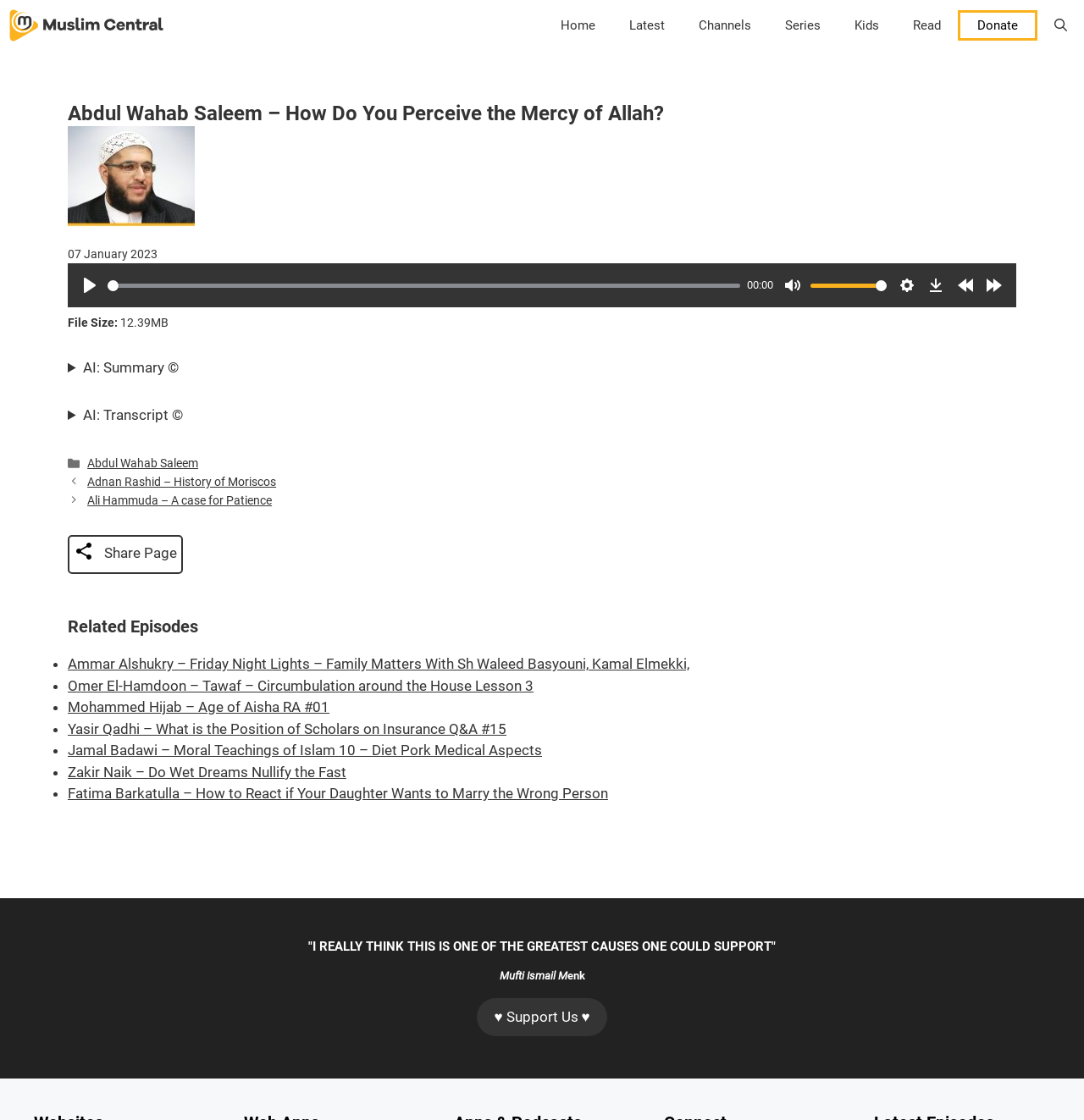Based on the image, provide a detailed and complete answer to the question: 
What is the speaker's name?

The speaker's name is obtained from the heading 'Abdul Wahab Saleem – How Do You Perceive the Mercy of Allah?' which is located at the top of the webpage.